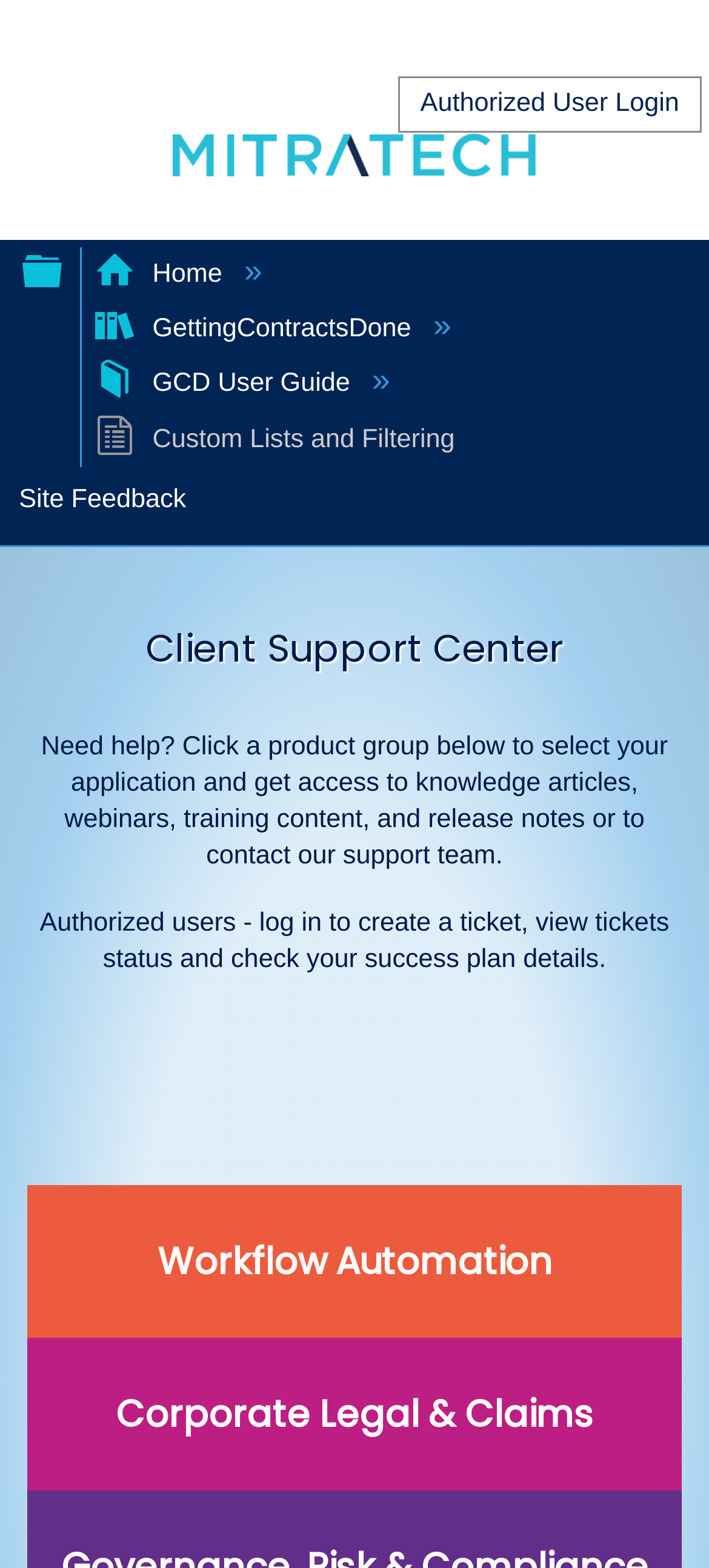What is the name of the product group below 'Workflow Automation'?
Based on the image content, provide your answer in one word or a short phrase.

Corporate Legal & Claims